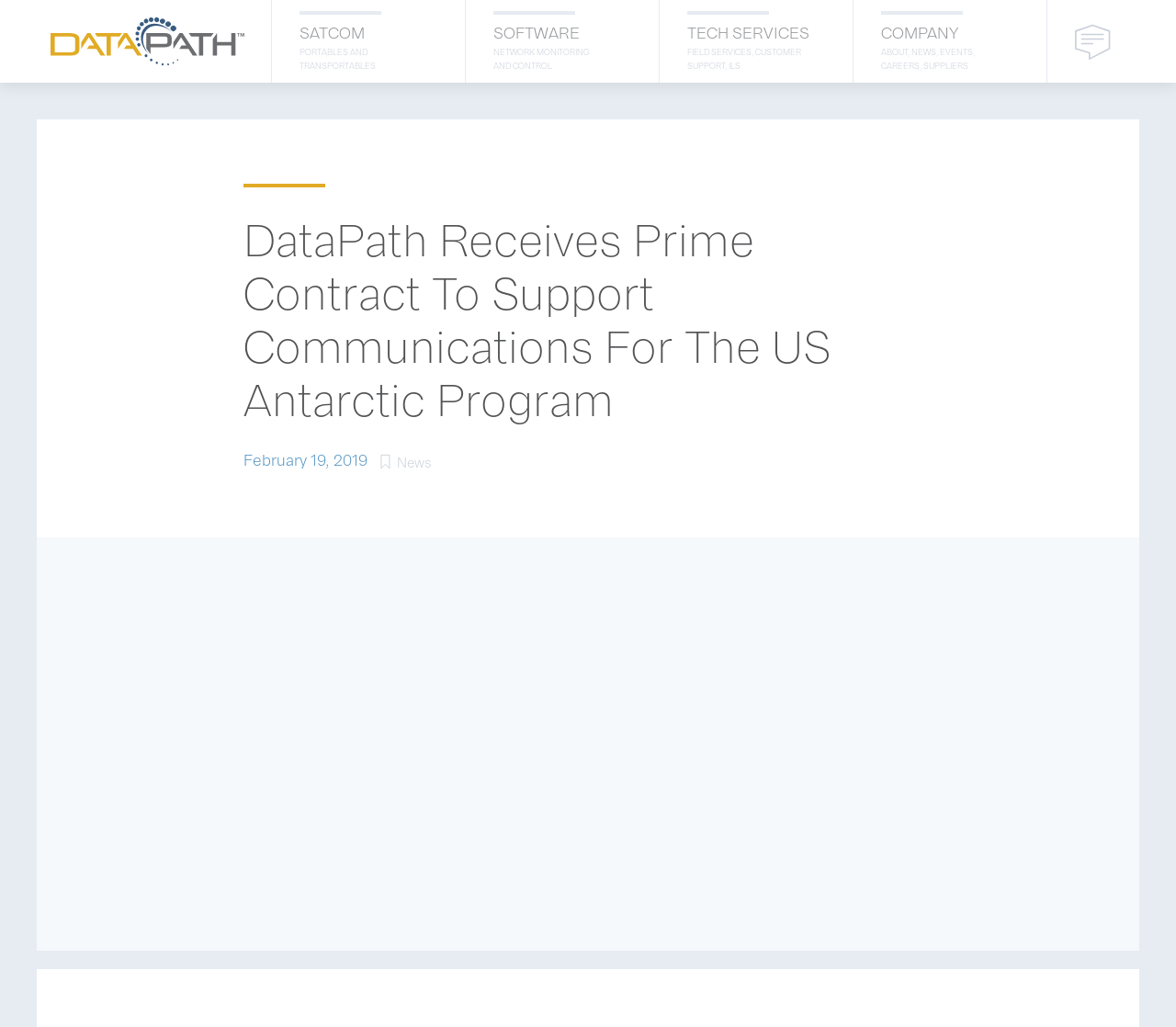Provide the bounding box coordinates of the HTML element described as: "alt="DataPath"". The bounding box coordinates should be four float numbers between 0 and 1, i.e., [left, top, right, bottom].

[0.031, 0.004, 0.22, 0.076]